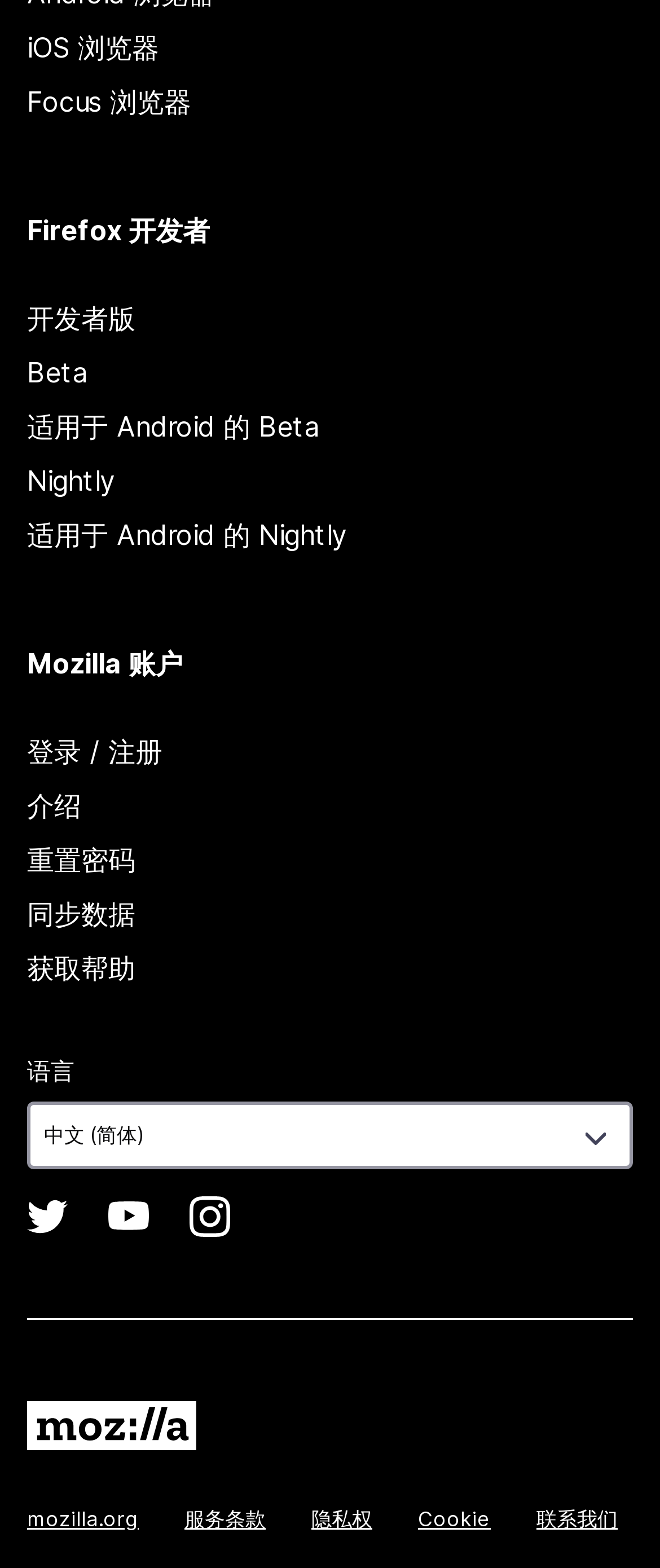Answer the following query with a single word or phrase:
How many browser versions are available?

6